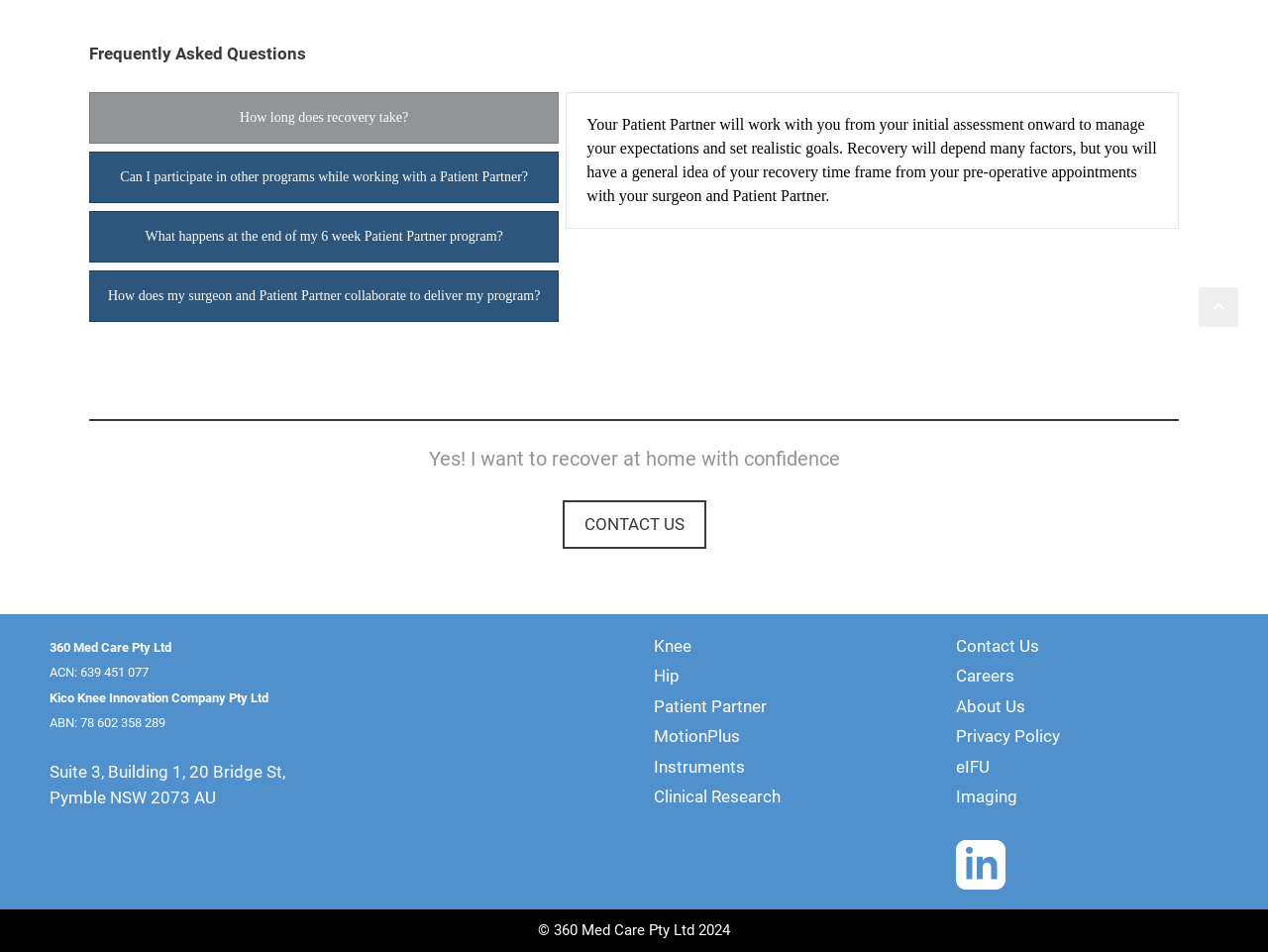Identify the bounding box coordinates of the element that should be clicked to fulfill this task: "Click on the 360 Med Care LinkedIn link". The coordinates should be provided as four float numbers between 0 and 1, i.e., [left, top, right, bottom].

[0.754, 0.882, 0.793, 0.934]